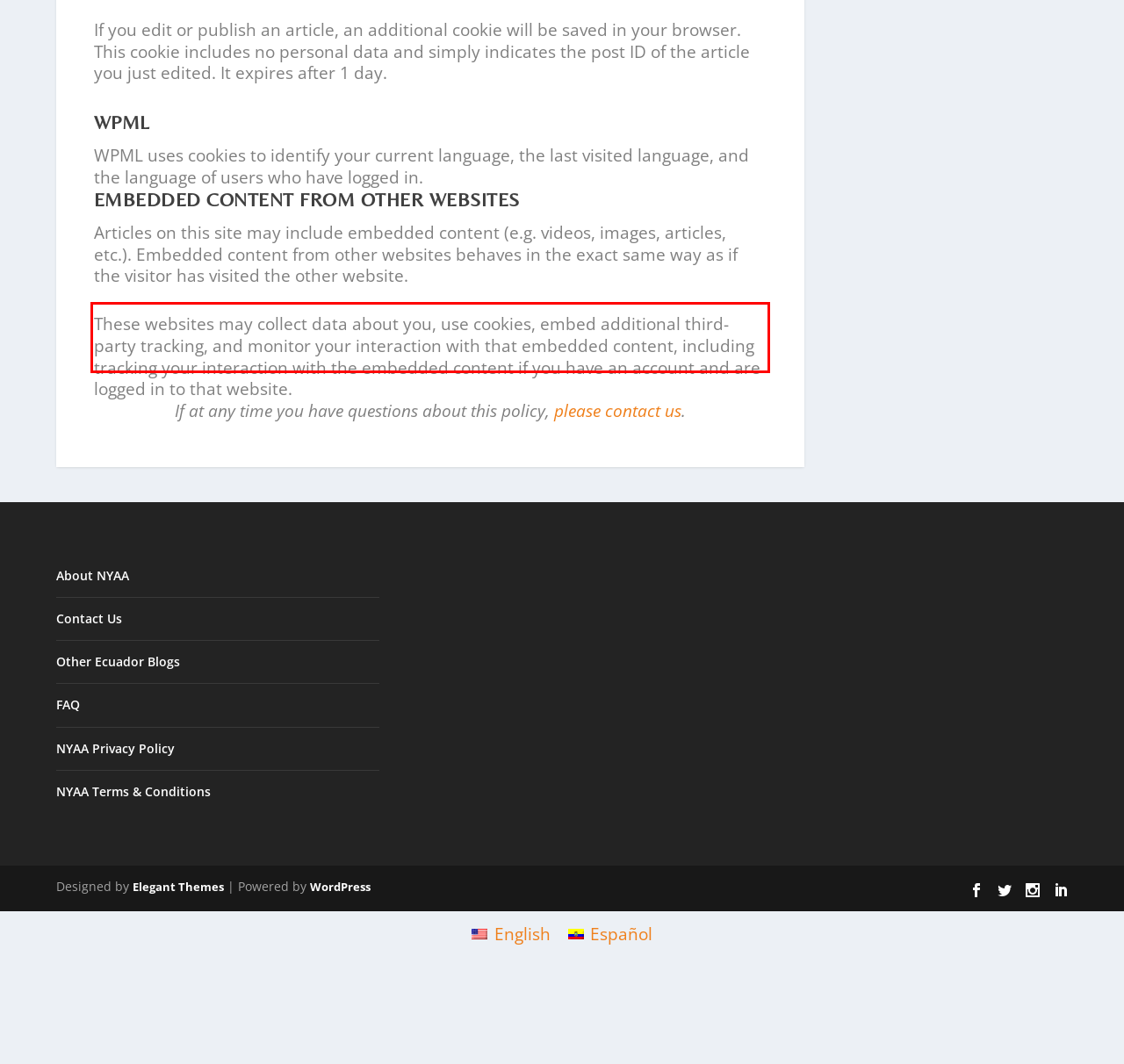Look at the provided screenshot of the webpage and perform OCR on the text within the red bounding box.

Articles on this site may include embedded content (e.g. videos, images, articles, etc.). Embedded content from other websites behaves in the exact same way as if the visitor has visited the other website.